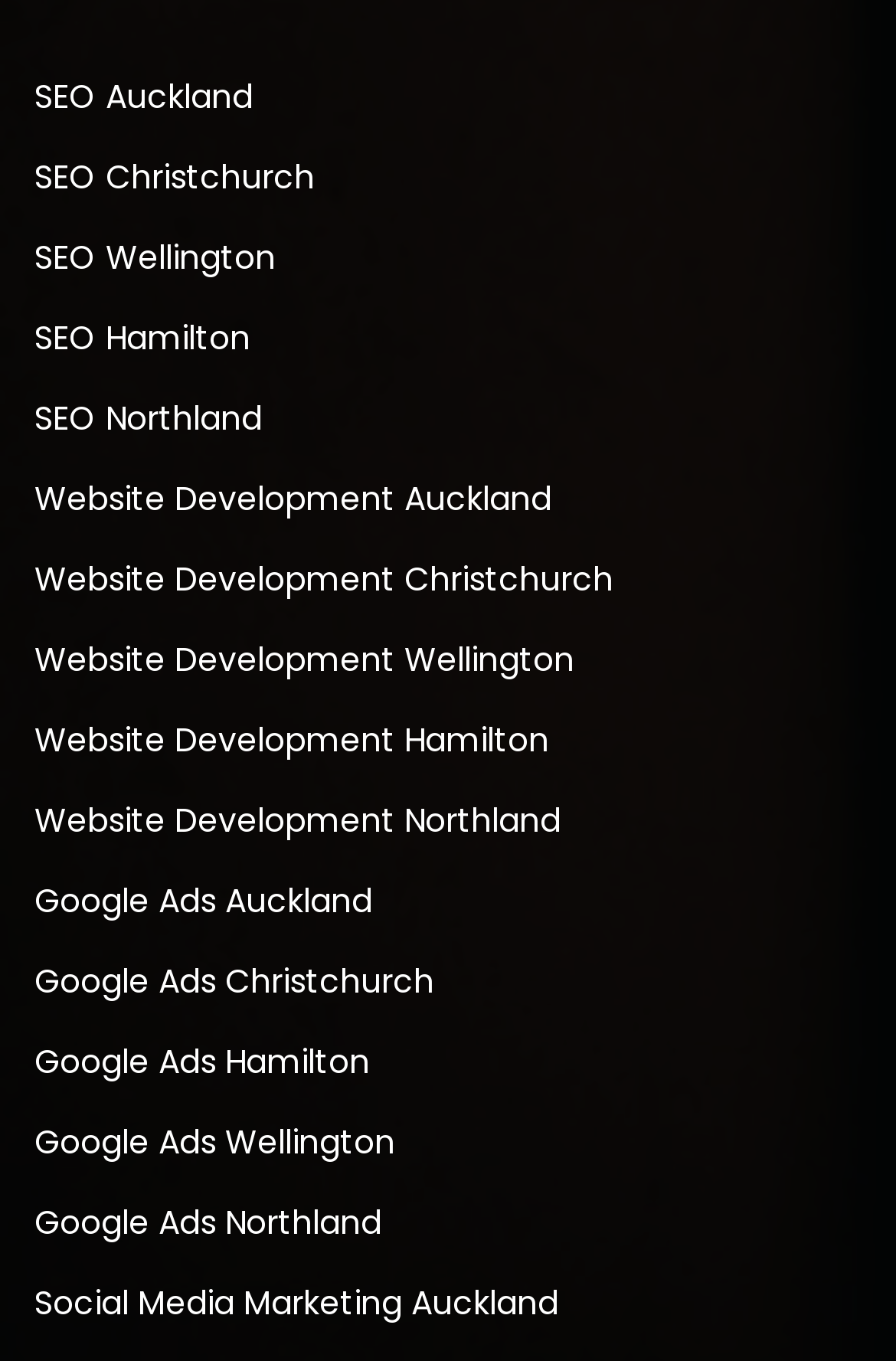Identify the bounding box coordinates of the specific part of the webpage to click to complete this instruction: "click SEO Auckland".

[0.038, 0.055, 0.282, 0.089]